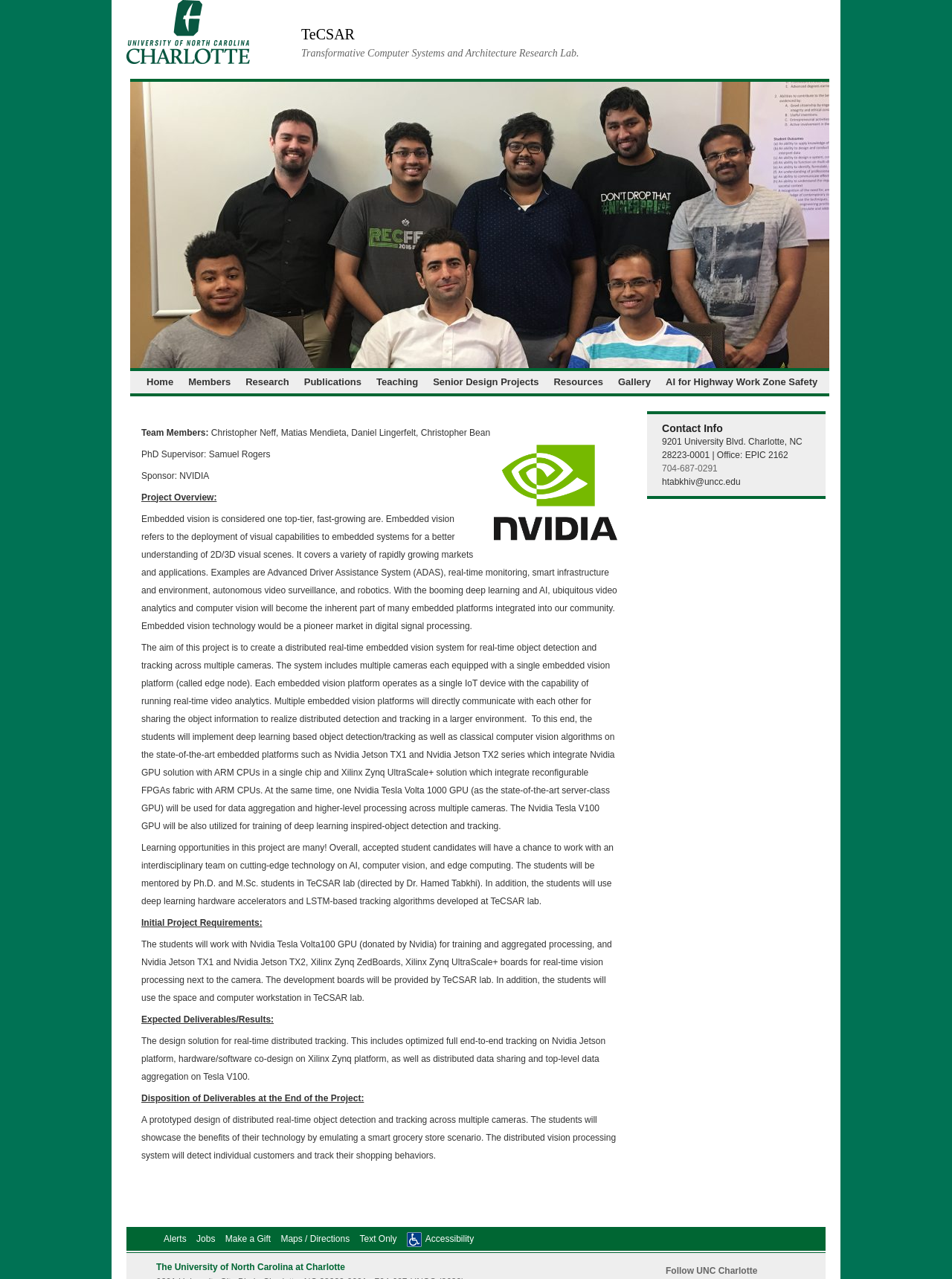Predict the bounding box of the UI element based on this description: "Have a listen to the".

None